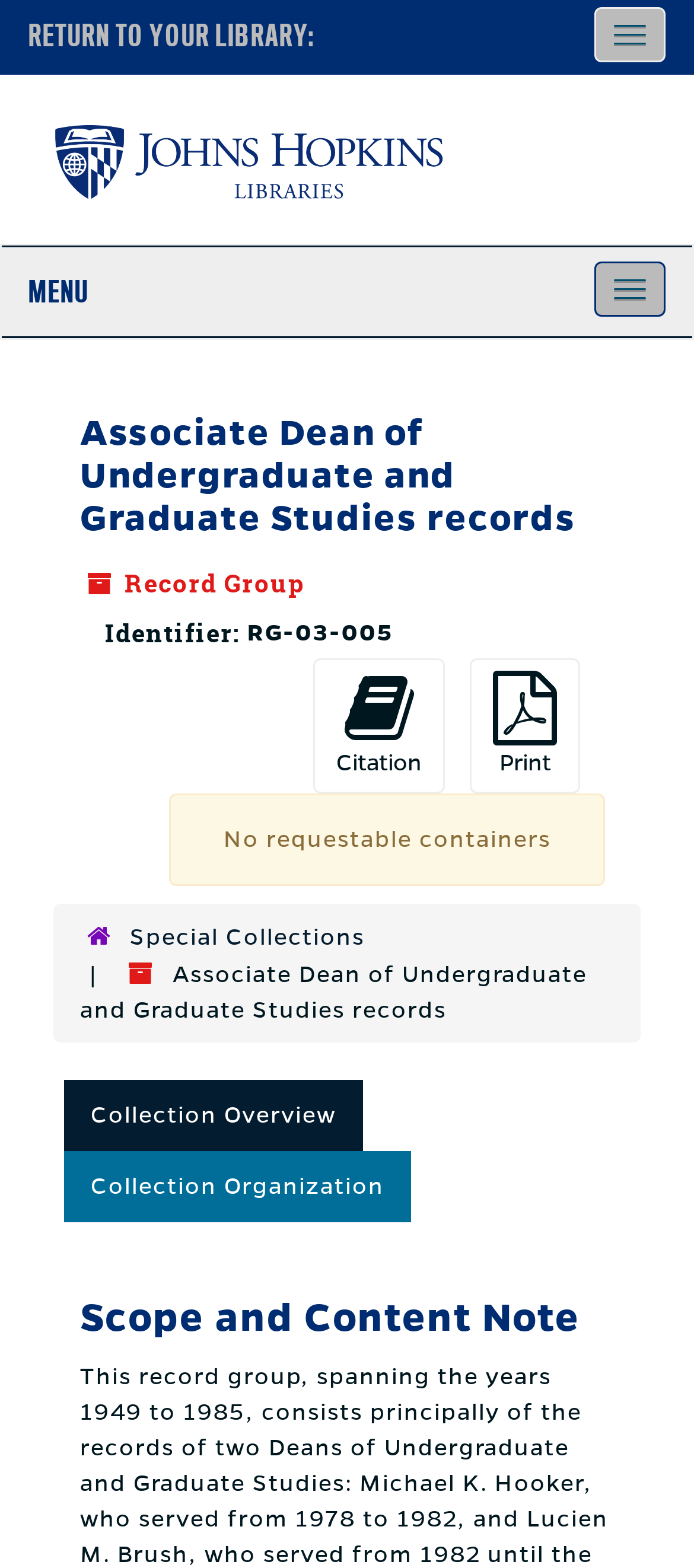Using the elements shown in the image, answer the question comprehensively: What is the identifier of the record group?

I found the identifier by looking at the text next to 'Identifier:' which is 'RG-03-005'.